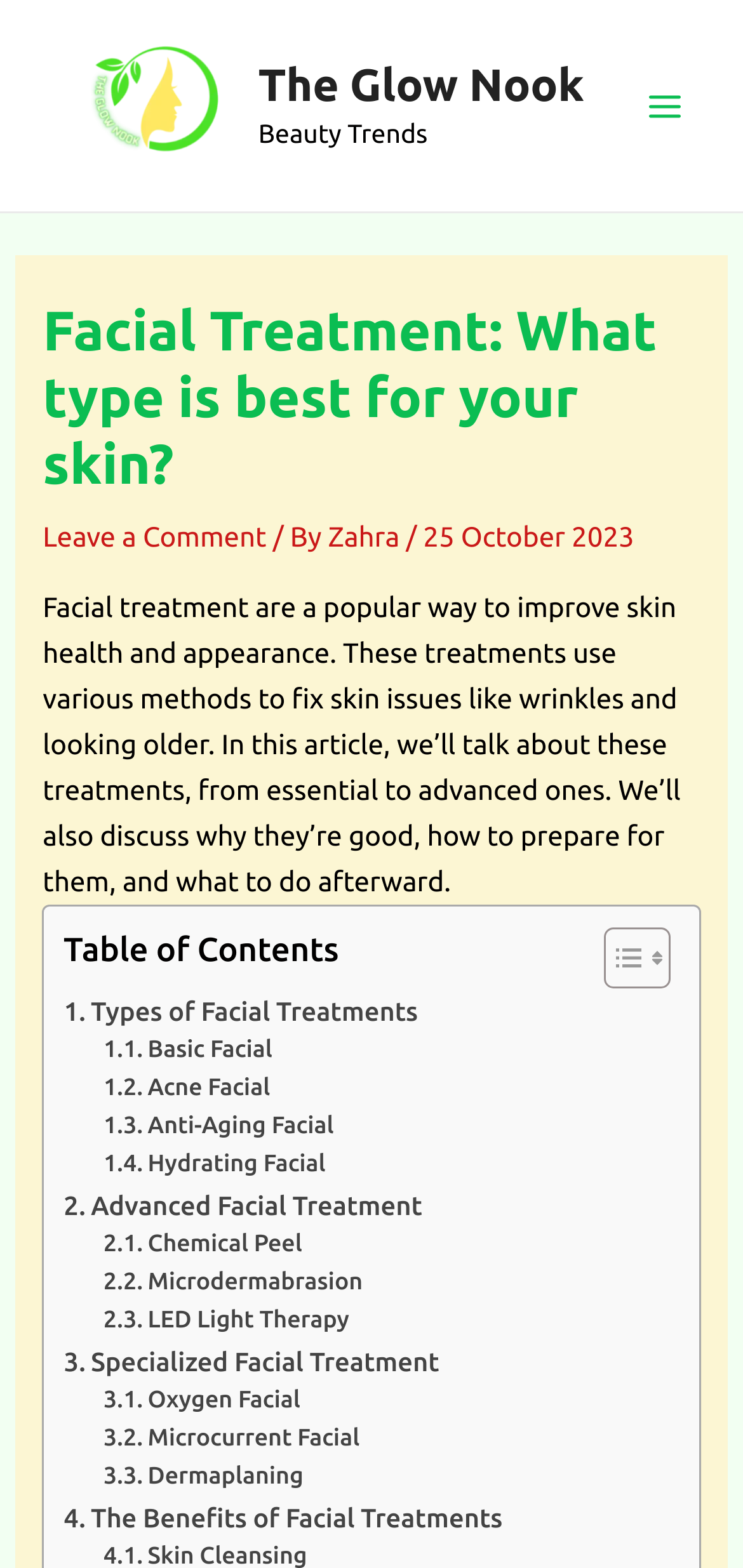Provide an in-depth caption for the elements present on the webpage.

This webpage is about facial treatments, specifically discussing the different types and their benefits. At the top left corner, there is a logo of "The Glow Nook" accompanied by a link to the website. Next to it, there is a link to the website's main page. Below these elements, there is a menu button labeled "Main Menu" on the top right corner.

The main content of the webpage is divided into sections, starting with a heading that reads "Facial Treatment: What type is best for your skin?" followed by a brief introduction to facial treatments and their purpose. Below this introduction, there is a table of contents that outlines the different sections of the article, including types of facial treatments, advanced facial treatments, and the benefits of facial treatments.

The article then dives into the different types of facial treatments, including basic facial, acne facial, anti-aging facial, and hydrating facial, each with a brief description and a link to learn more. Further down, there are sections on advanced facial treatments, such as chemical peel, microdermabrasion, and LED light therapy, as well as specialized facial treatments like oxygen facial, microcurrent facial, and dermaplaning.

Throughout the webpage, there are several links and buttons that allow users to navigate and engage with the content. The overall layout is organized and easy to follow, making it simple for users to find the information they need.